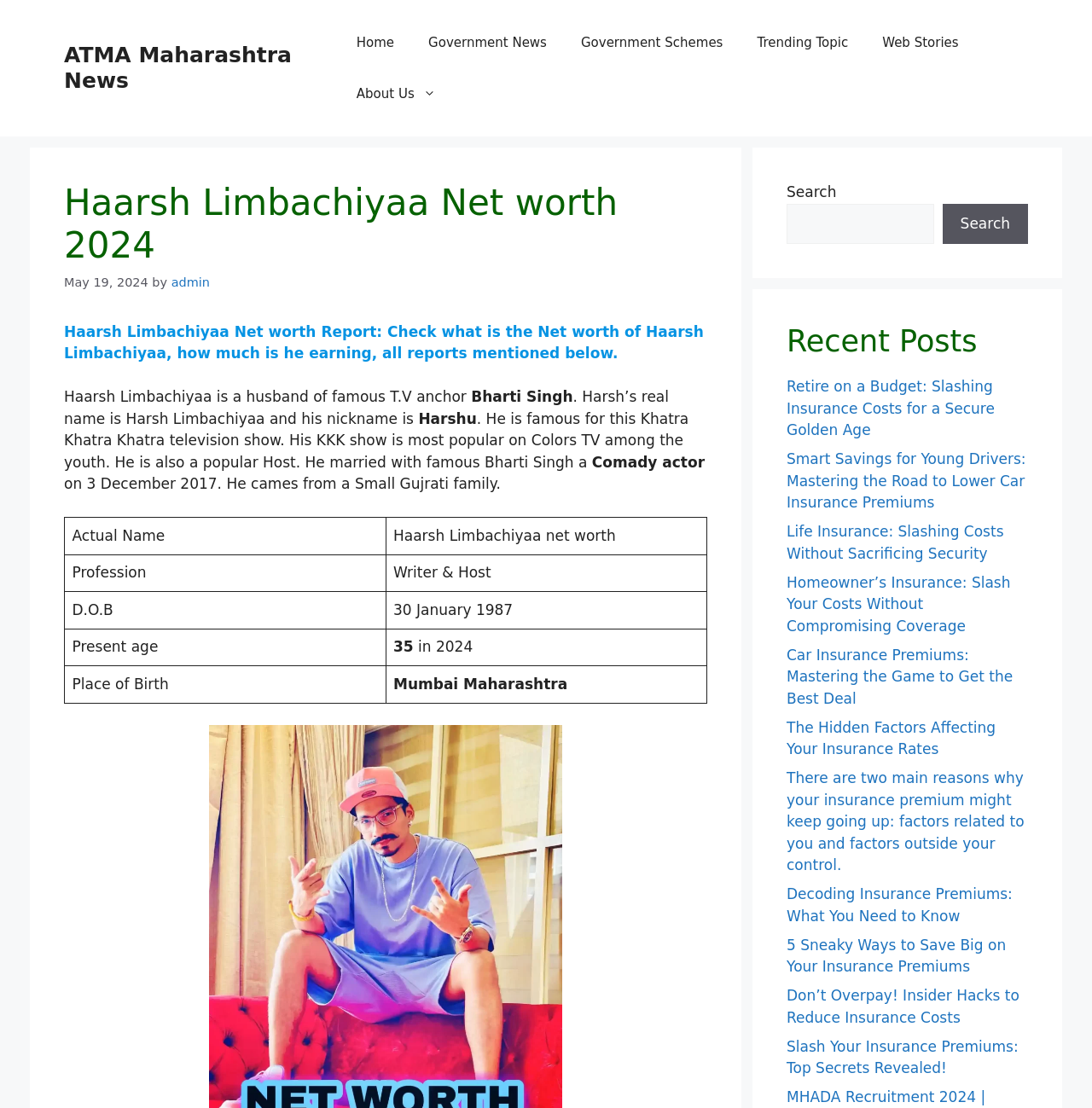What is Haarsh Limbachiyaa's profession?
Refer to the image and answer the question using a single word or phrase.

Writer & Host